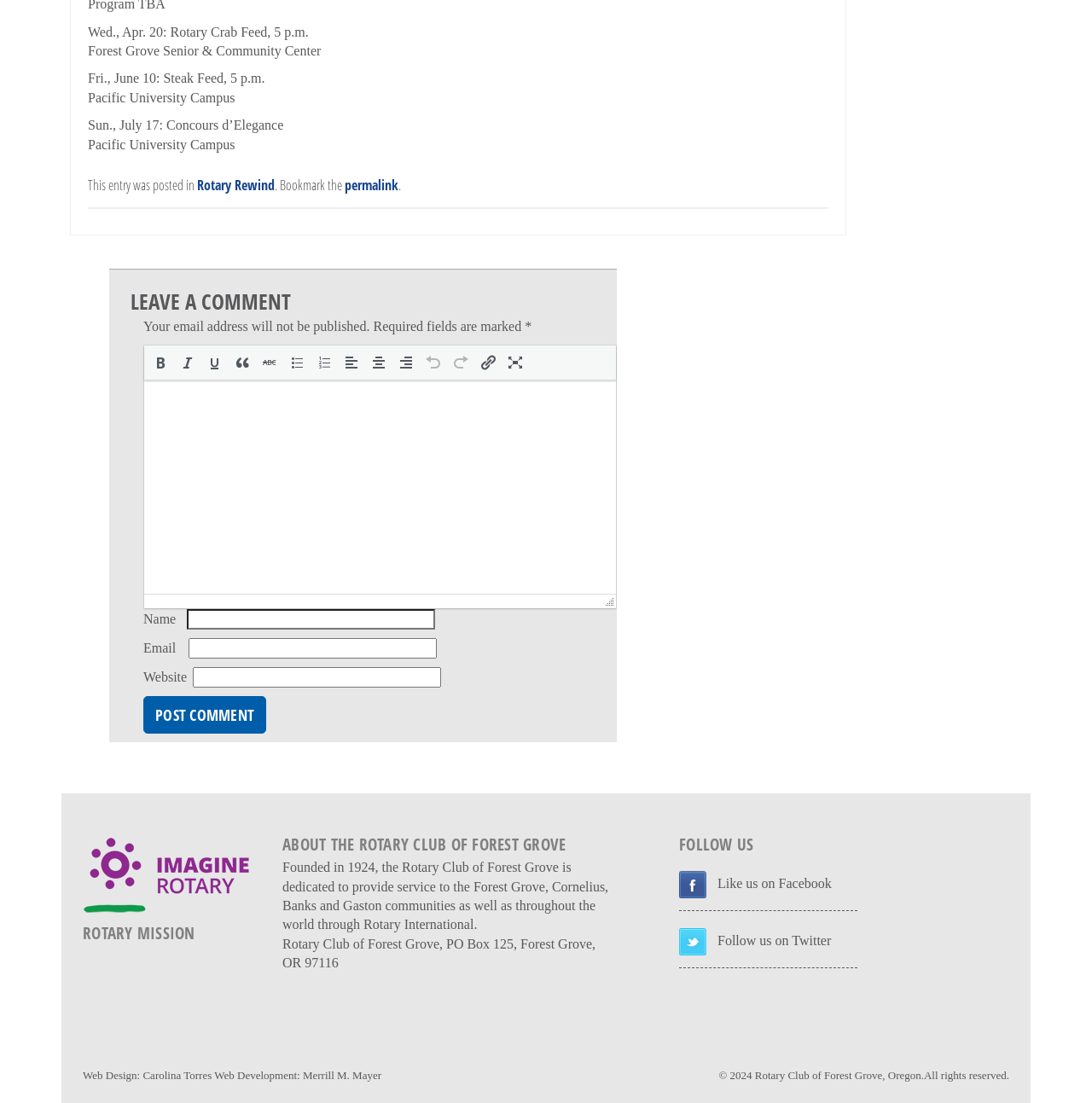What is the name of the link to follow the Rotary Club on Twitter?
Please ensure your answer is as detailed and informative as possible.

I found this answer by looking at the link element with the text 'Follow us on Twitter' which is located at coordinates [0.622, 0.842, 0.785, 0.878]. This link is likely used to follow the Rotary Club on Twitter.